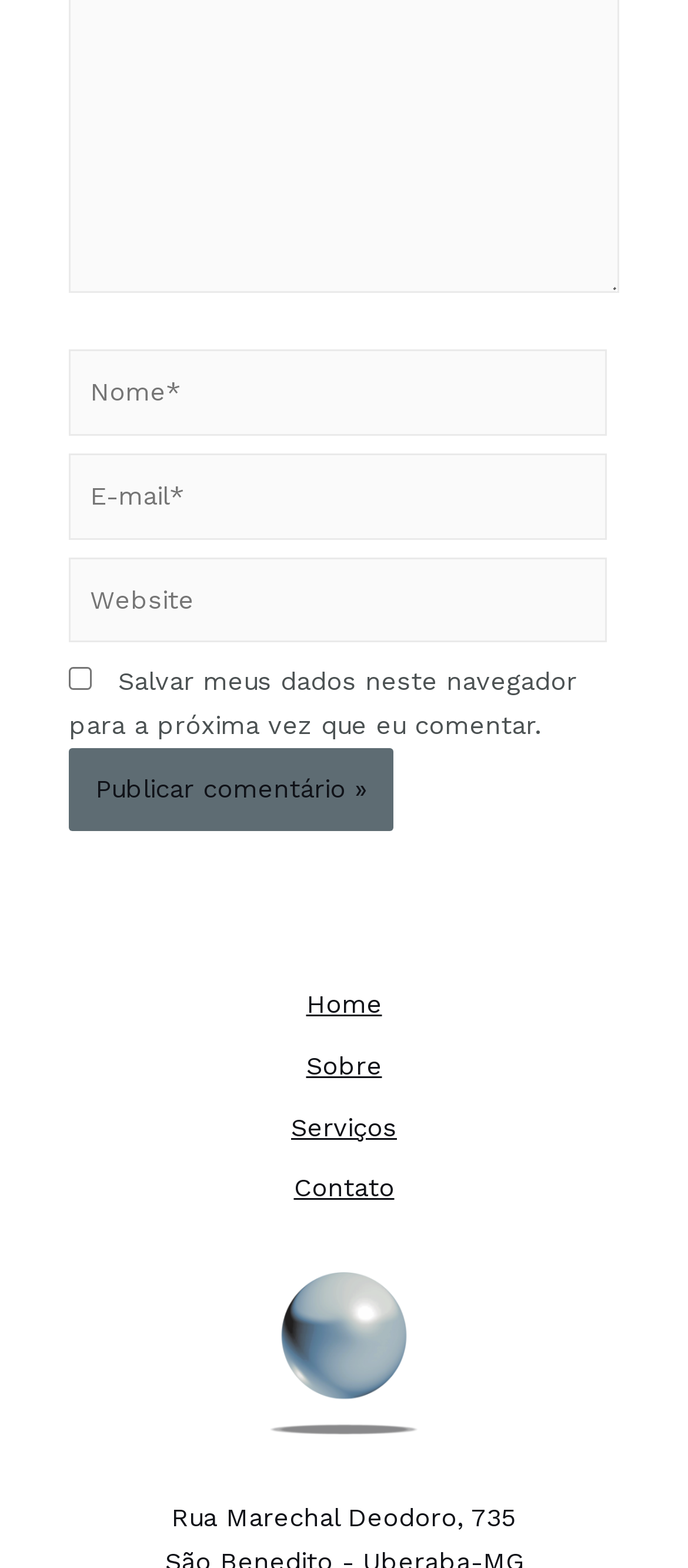What is the purpose of the checkbox?
Please give a detailed and elaborate answer to the question.

The checkbox is labeled 'Salvar meus dados neste navegador para a próxima vez que eu comentar.' which translates to 'Save my data in this browser for the next time I comment.' This suggests that the purpose of the checkbox is to save the user's data for future comments.